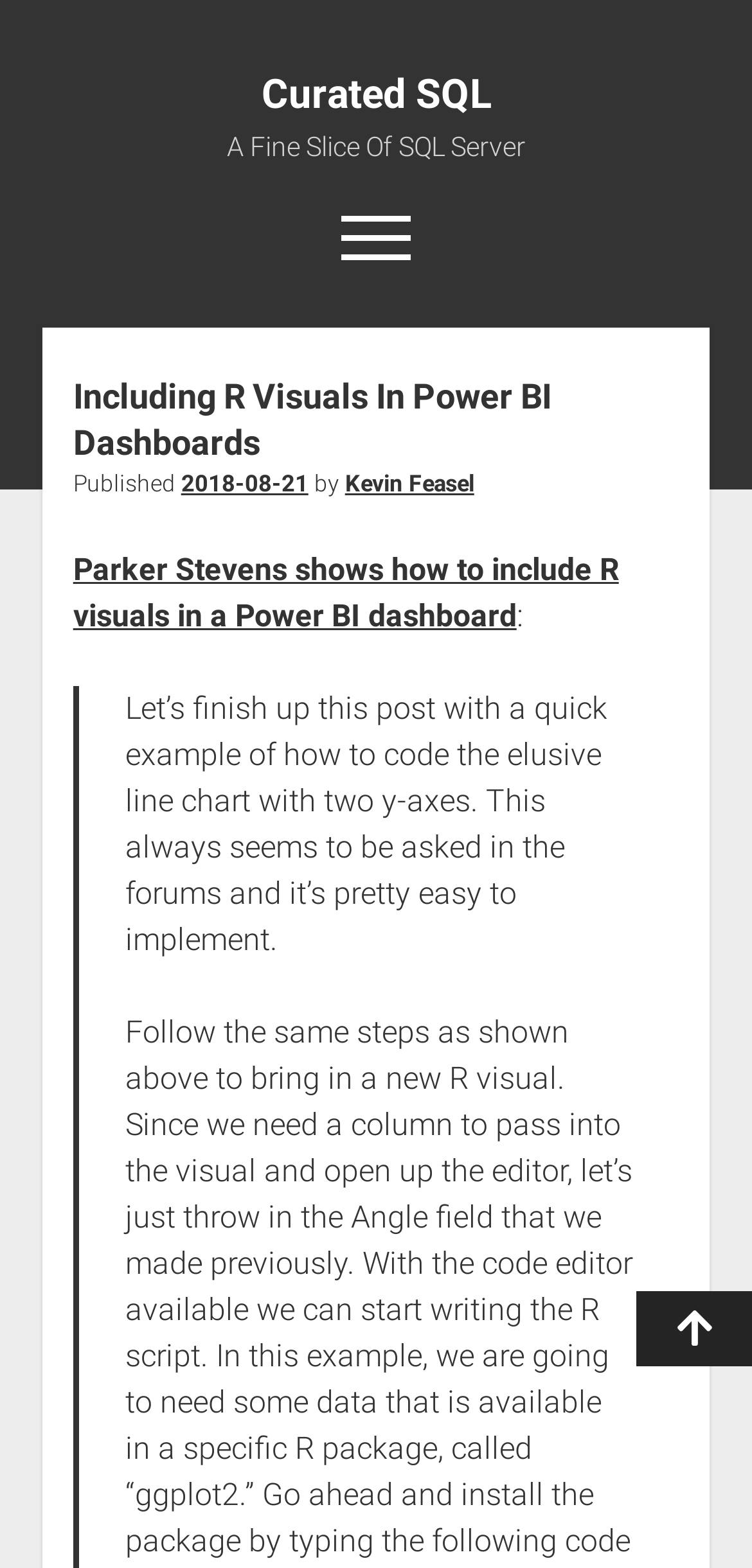Given the description: "Kevin Feasel", determine the bounding box coordinates of the UI element. The coordinates should be formatted as four float numbers between 0 and 1, [left, top, right, bottom].

[0.459, 0.3, 0.631, 0.317]